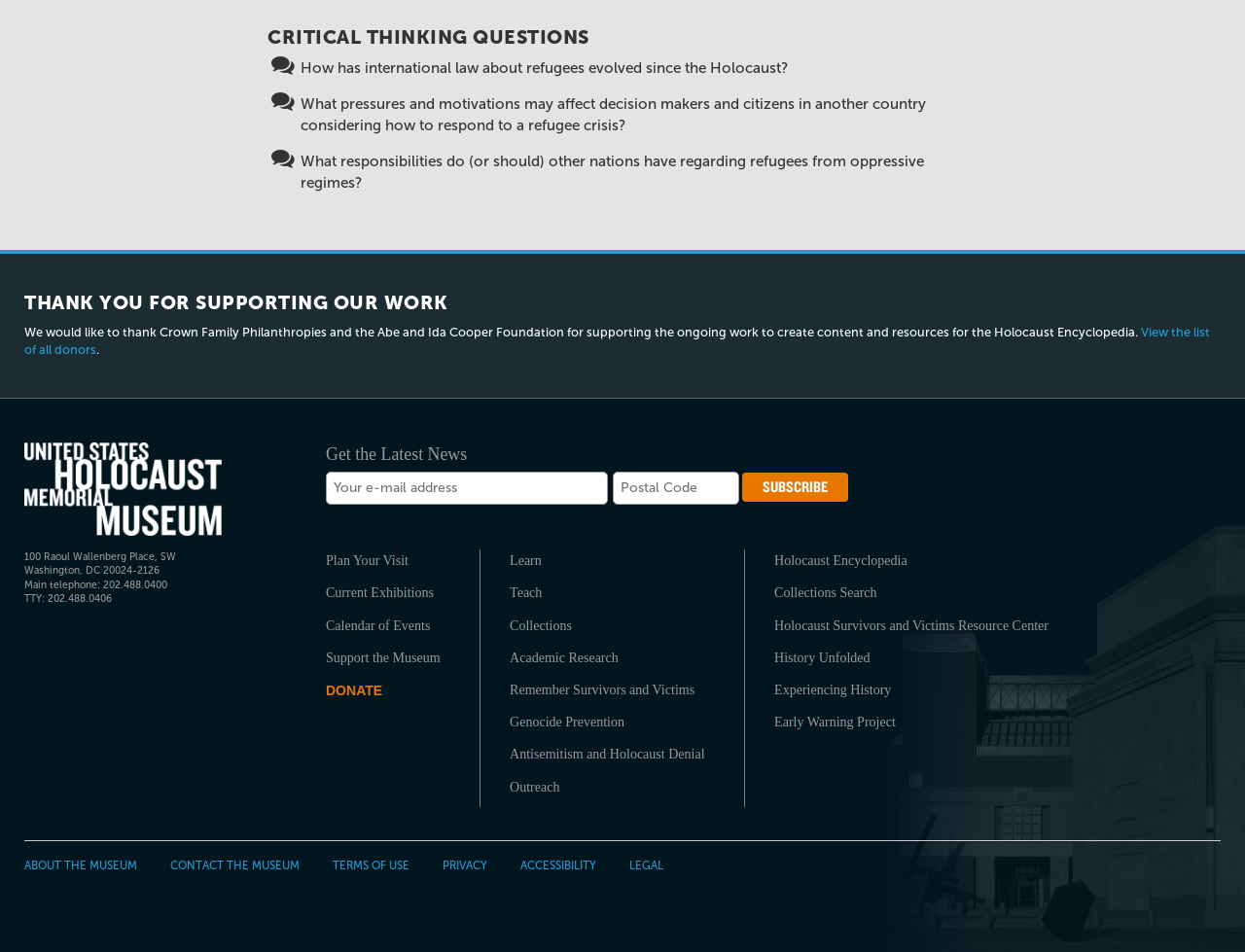Locate the coordinates of the bounding box for the clickable region that fulfills this instruction: "Search the Holocaust Encyclopedia".

[0.622, 0.577, 0.85, 0.603]